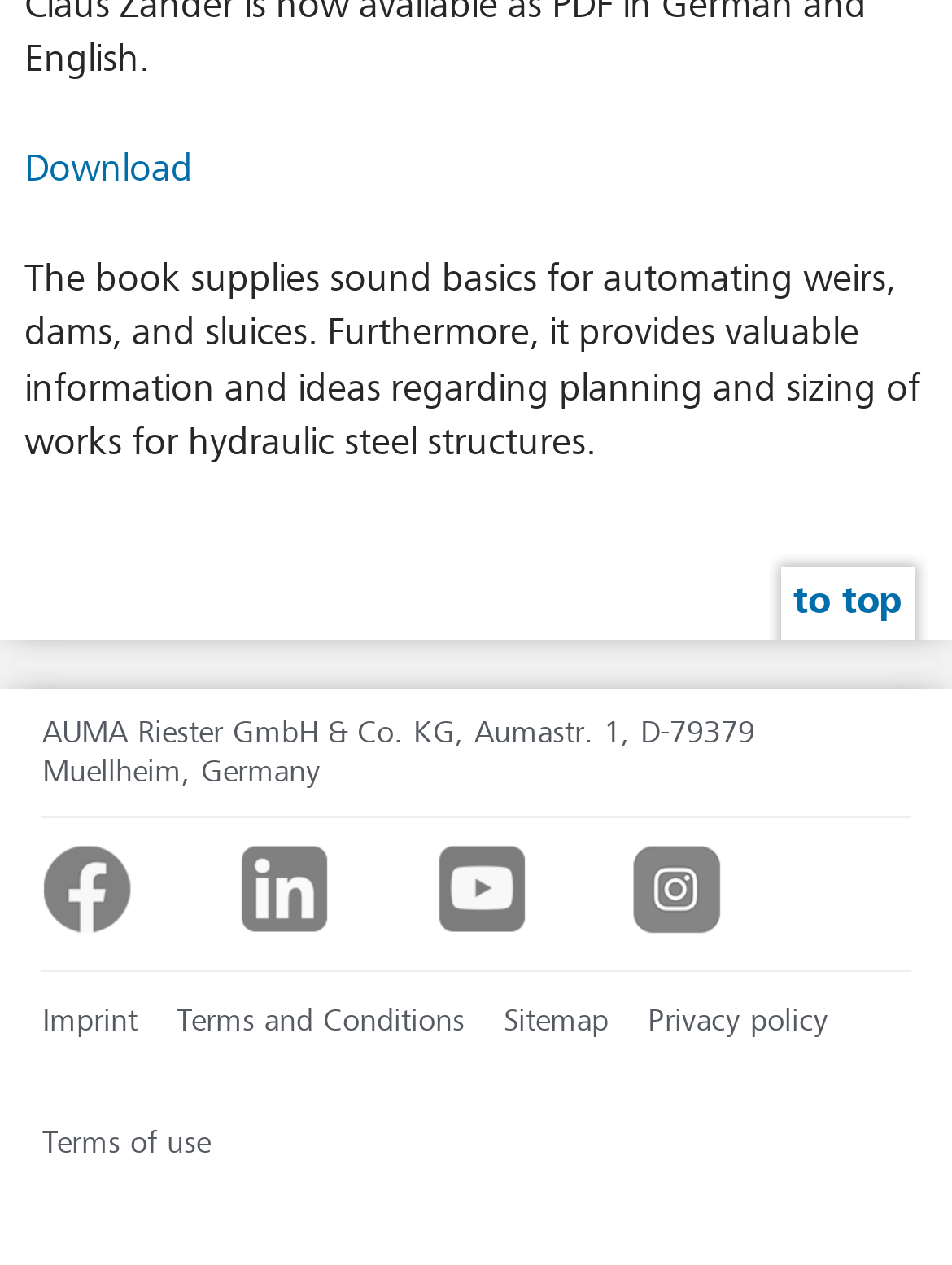Respond to the following question with a brief word or phrase:
What is the address of the company?

Aumastr. 1, D-79379 Muellheim, Germany